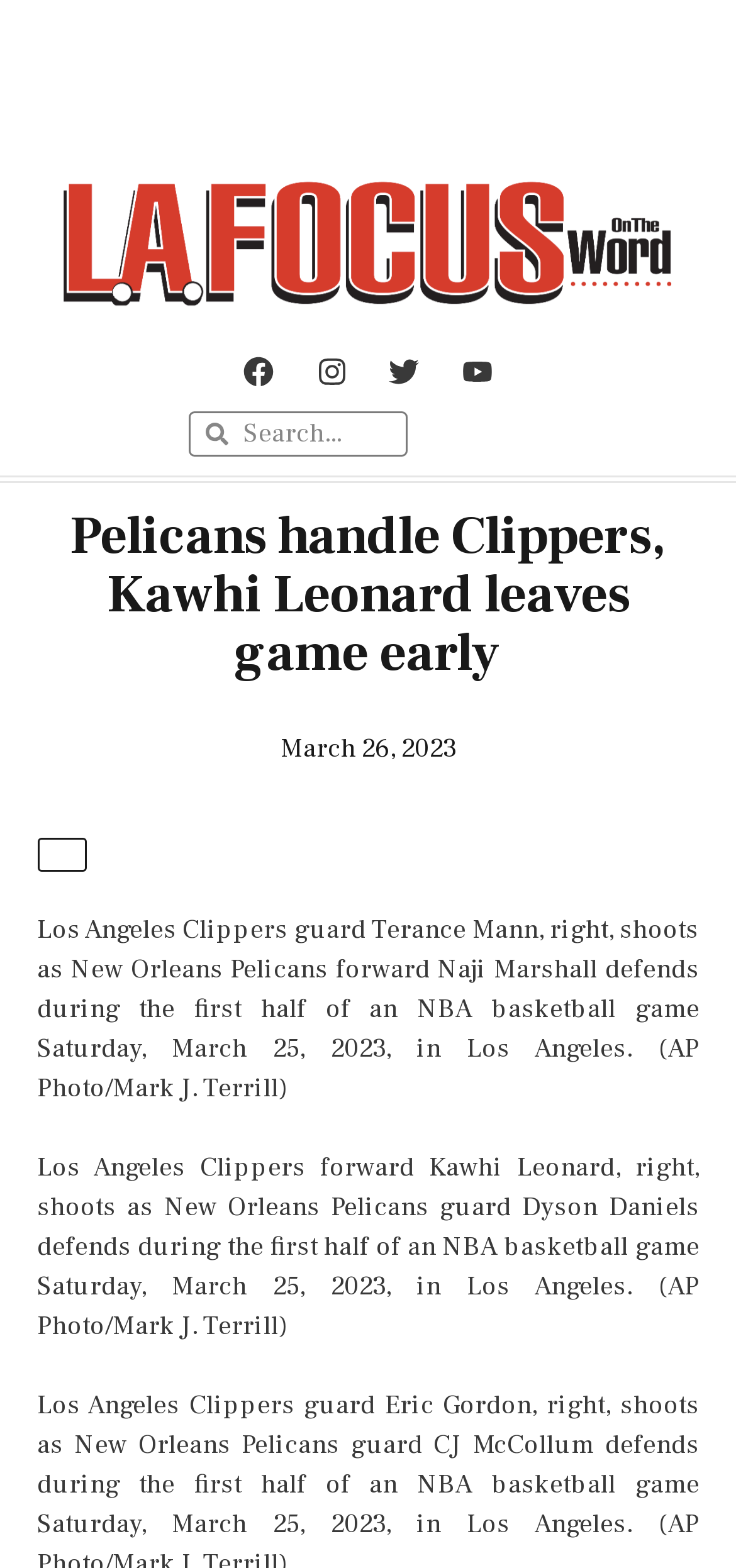Identify the bounding box coordinates for the UI element described by the following text: "March 26, 2023". Provide the coordinates as four float numbers between 0 and 1, in the format [left, top, right, bottom].

[0.381, 0.465, 0.619, 0.491]